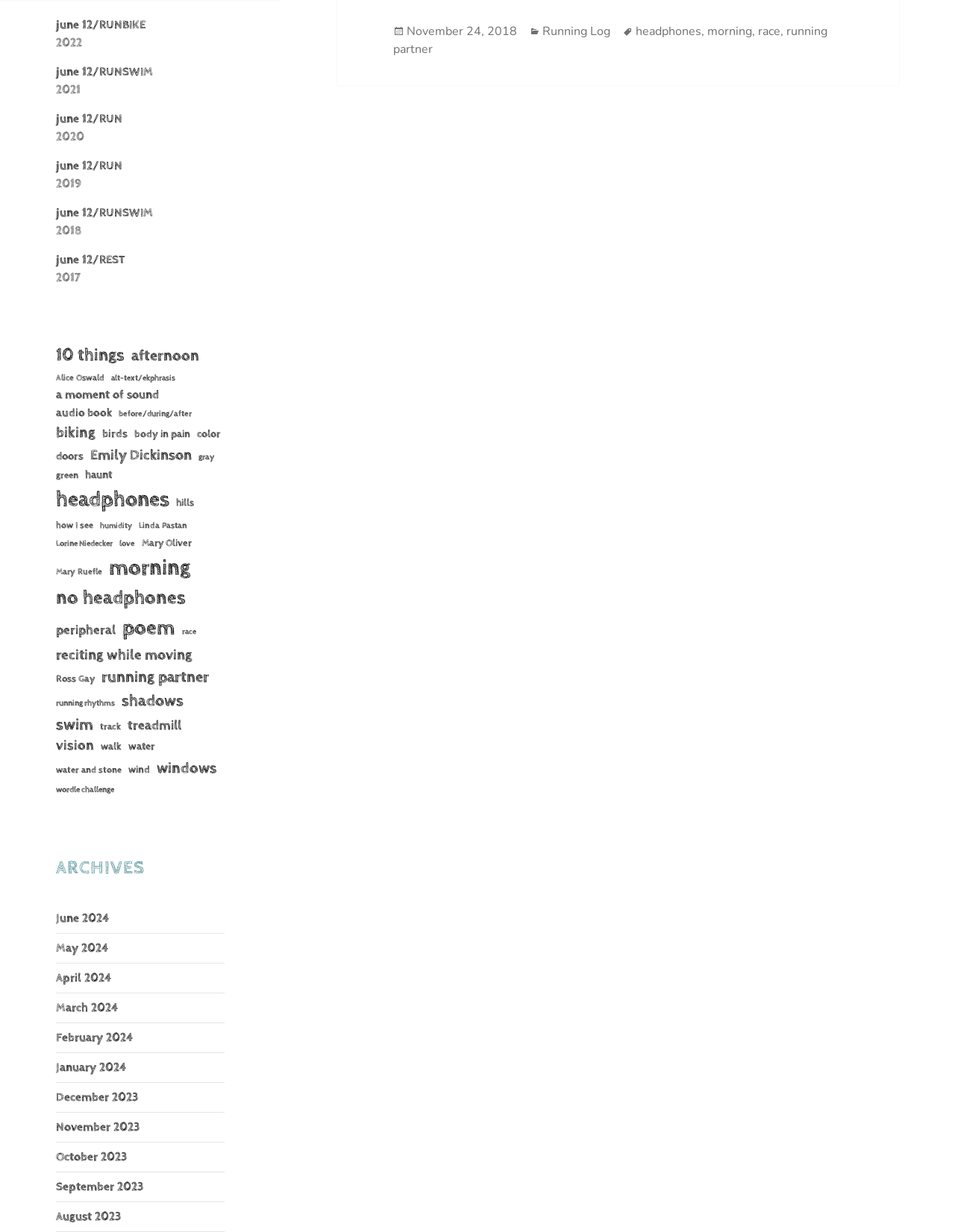Could you locate the bounding box coordinates for the section that should be clicked to accomplish this task: "click on the 'June 2024' link".

[0.059, 0.74, 0.114, 0.751]